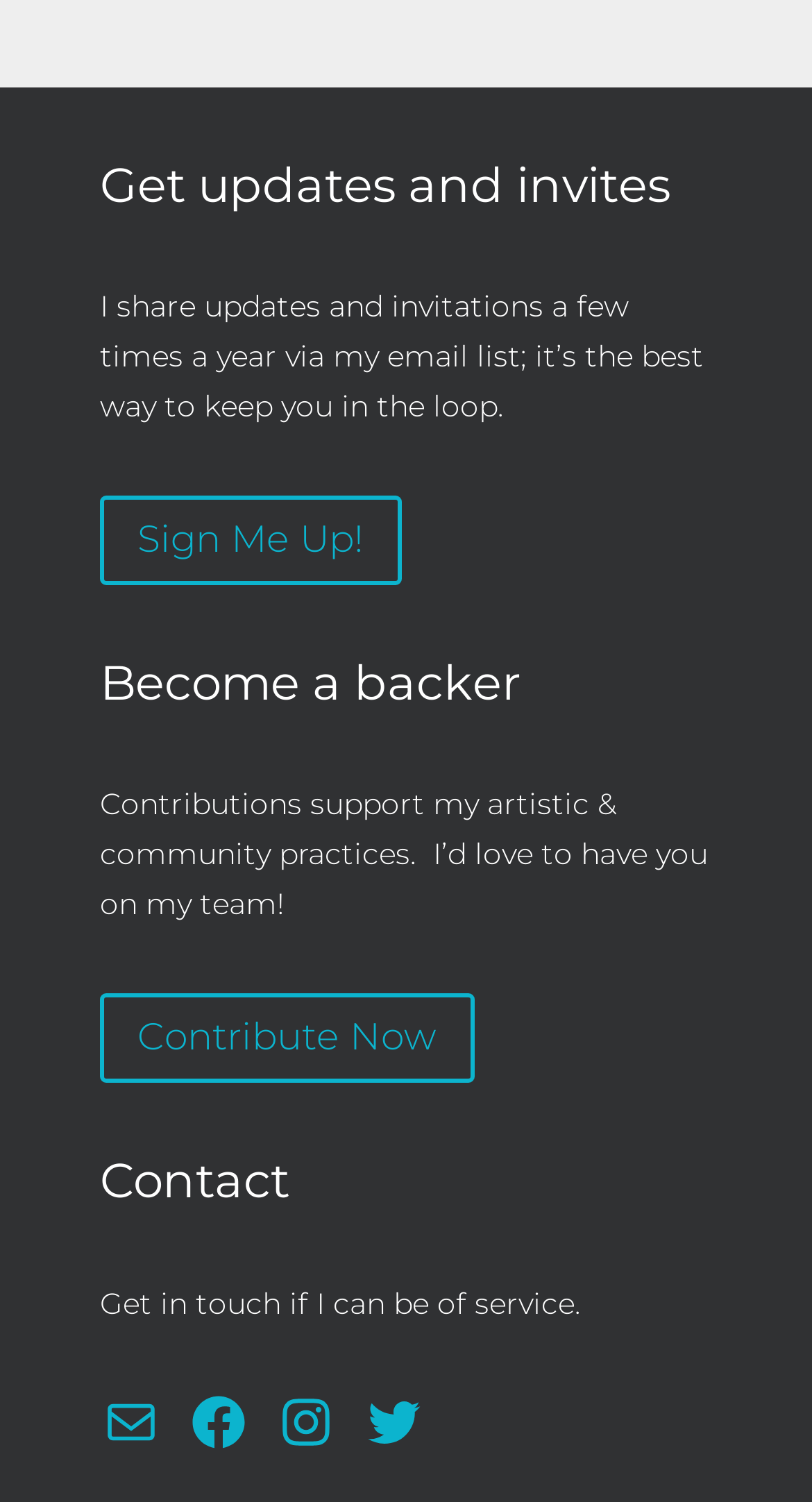Given the element description Overseas Branches Overseas Branches, specify the bounding box coordinates of the corresponding UI element in the format (top-left x, top-left y, bottom-right x, bottom-right y). All values must be between 0 and 1.

None